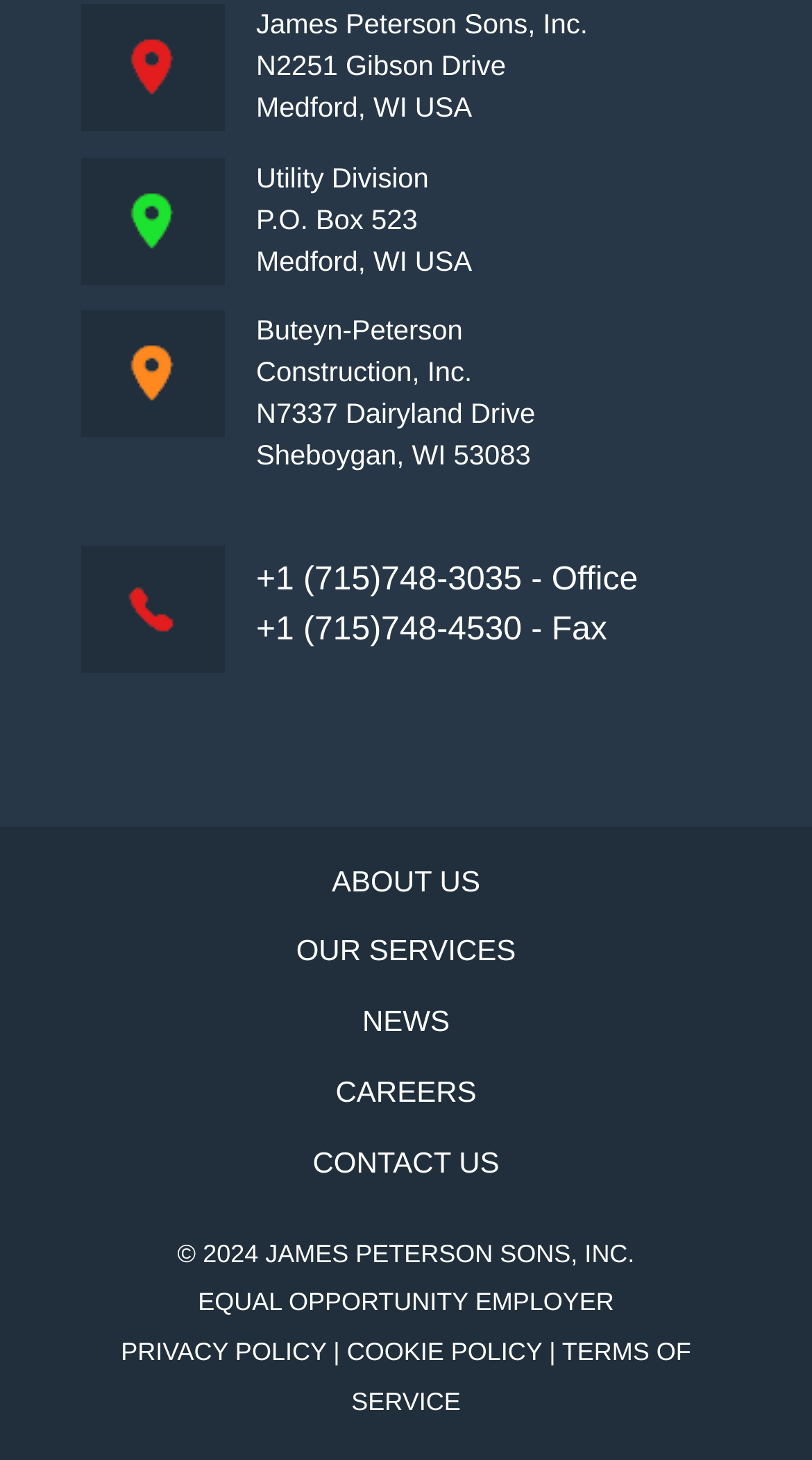Pinpoint the bounding box coordinates for the area that should be clicked to perform the following instruction: "Login as a customer".

None